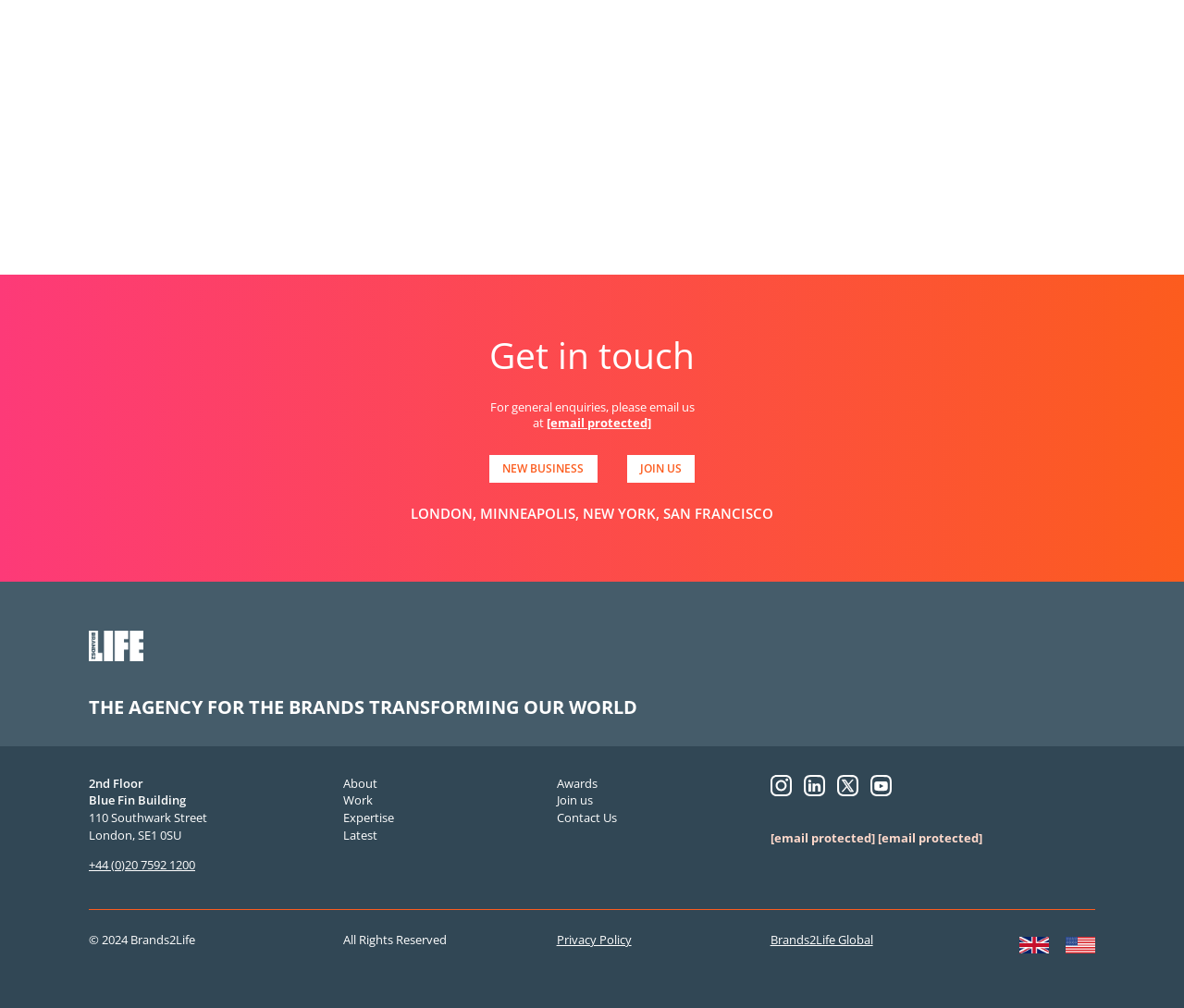Locate the bounding box coordinates of the clickable part needed for the task: "Contact the agency".

[0.47, 0.803, 0.521, 0.819]